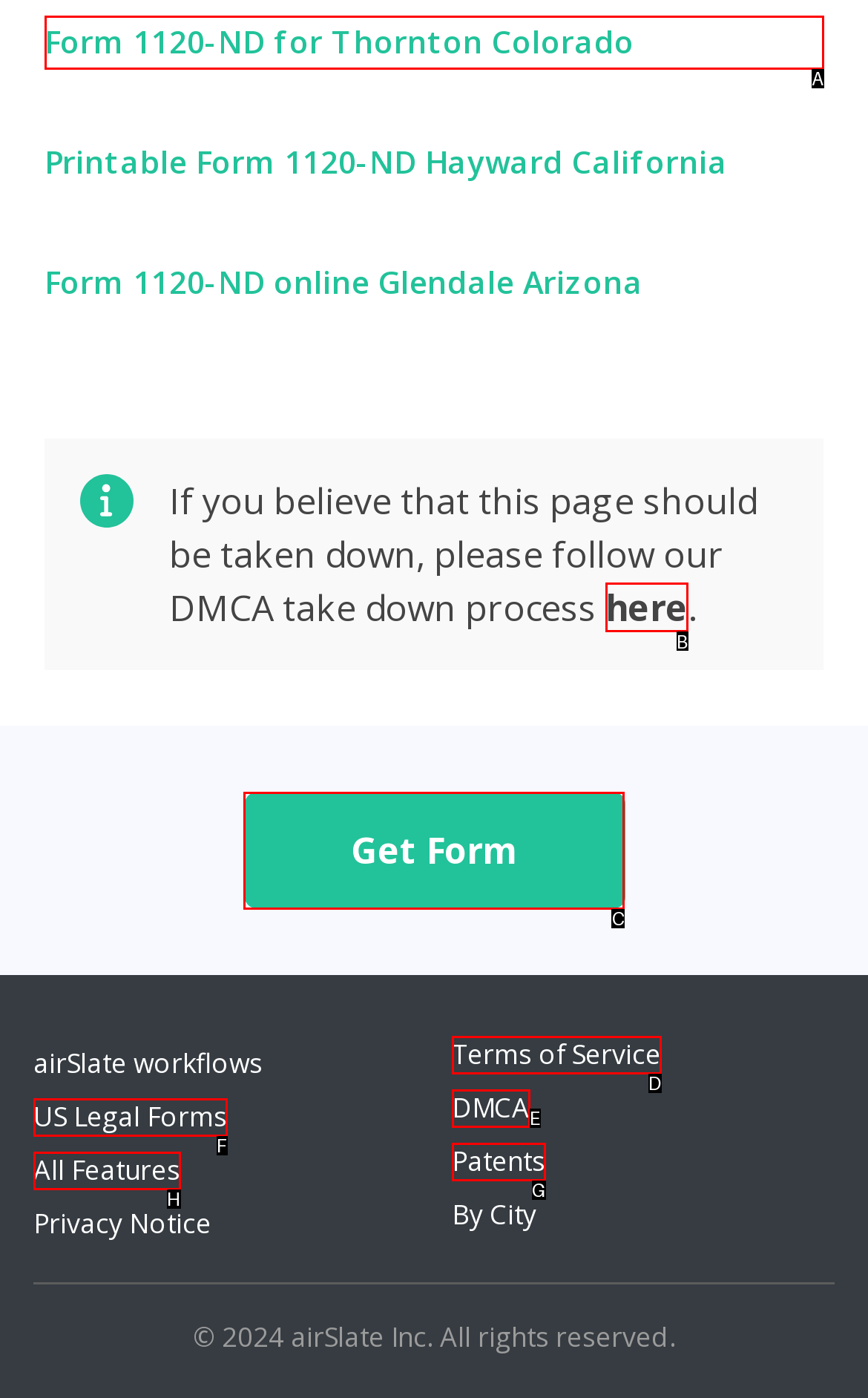Select the correct option based on the description: 4 Aesthetics That Endure Time
Answer directly with the option’s letter.

None